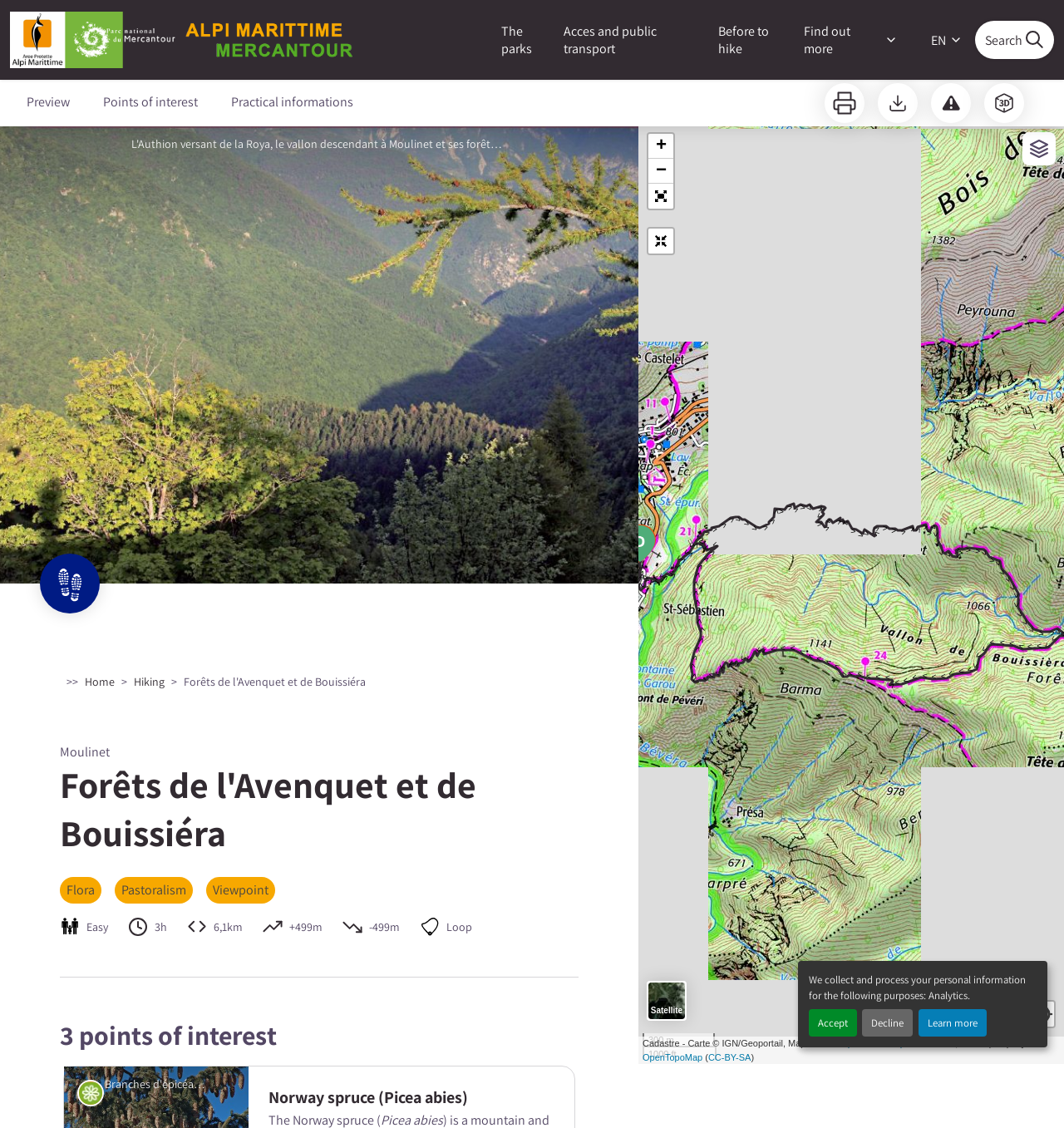Please analyze the image and provide a thorough answer to the question:
What is the language of the webpage?

The language of the webpage can be inferred from the text content, which appears to be in French. For example, the heading 'Forêts de l'Avenquet et de Bouissiéra' and the link 'Acces and public transport' suggest that the webpage is in French.